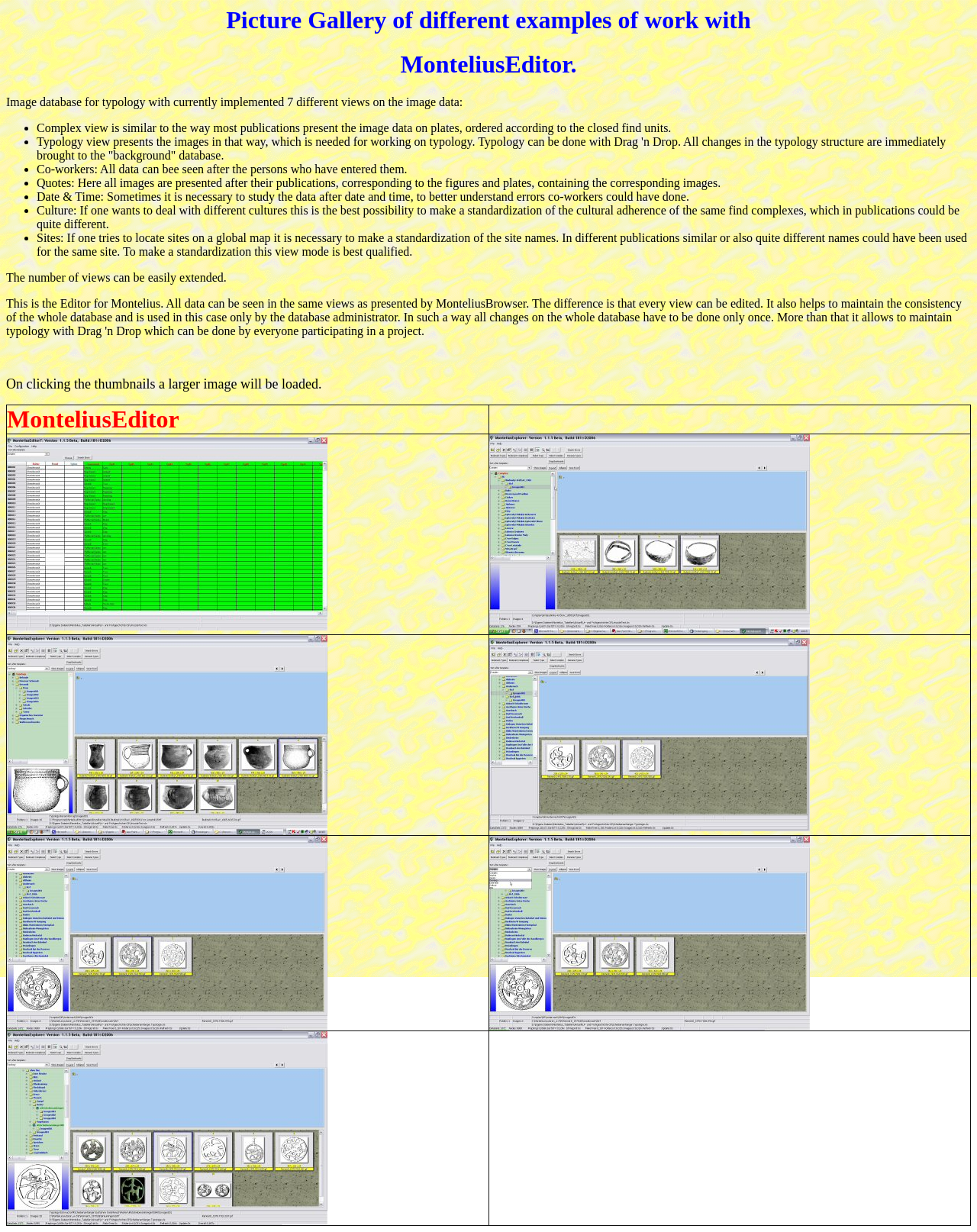Produce a meticulous description of the webpage.

This webpage is a picture gallery showcasing different examples of work with MonteliusEditor. At the top, there are two headings: "Picture Gallery of different examples of work with" and "MonteliusEditor." Below these headings, there is a brief description of the image database, which currently has seven different views on the image data.

The page then lists the seven views, each with a brief description. The views are: Complex view, Typology view, Co-workers, Quotes, Date & Time, Culture, and Sites. Each view is represented by a bullet point, and the descriptions are arranged in a vertical list.

Below the list of views, there is a statement indicating that the number of views can be easily extended. Next to this statement, there is a small gap, and then a note that clicking on the thumbnails will load a larger image.

The main content of the page is a table with multiple rows, each containing two grid cells. Each grid cell contains a link and an image. The images are arranged in a grid-like structure, with two images per row. There are a total of eight rows, with 16 images in total. The images are evenly spaced and take up most of the page's content area.